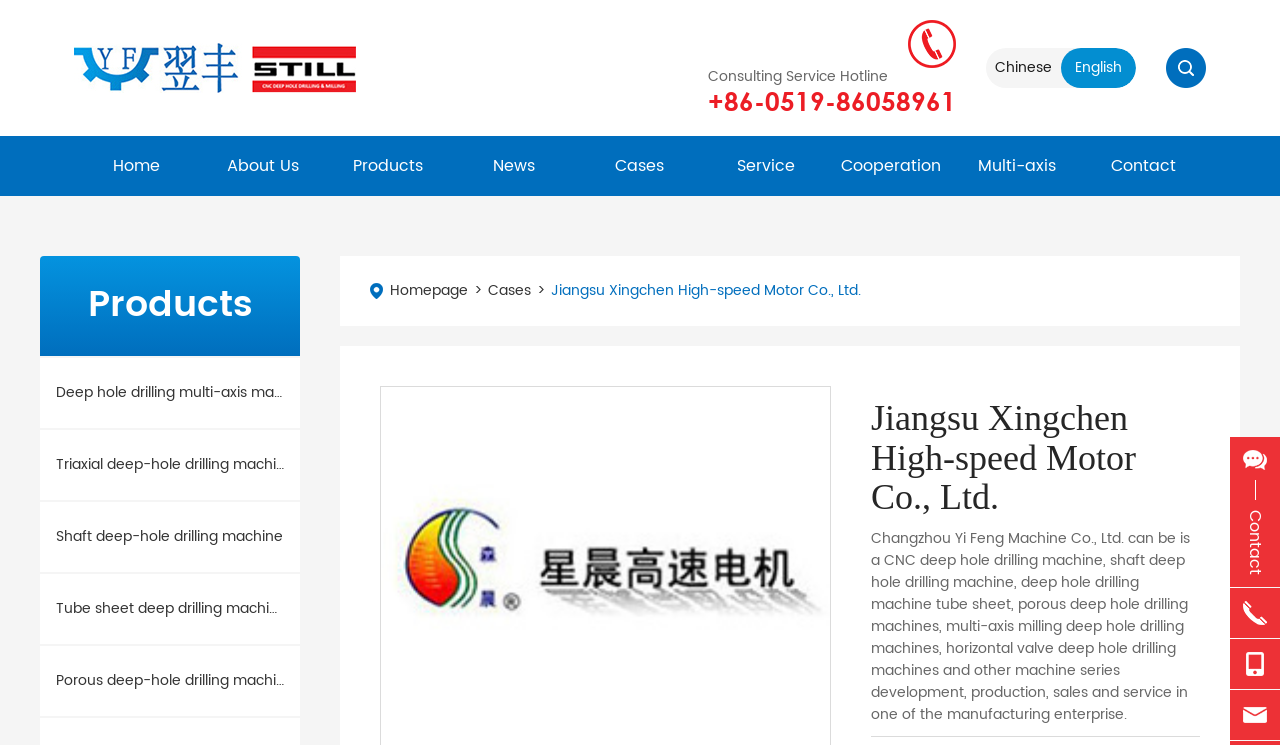Identify the bounding box coordinates of the area you need to click to perform the following instruction: "Click the 'Home' link".

[0.058, 0.183, 0.156, 0.263]